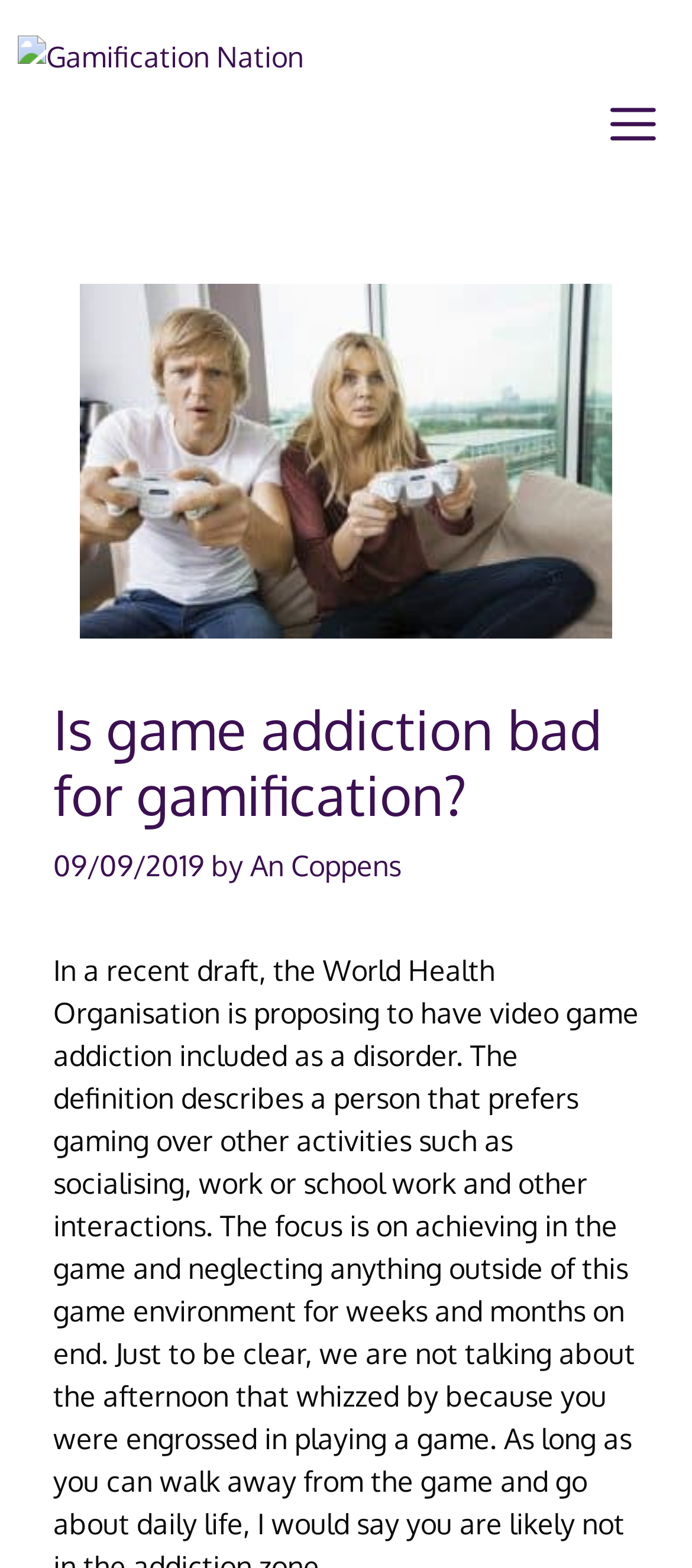Use a single word or phrase to answer the question:
When was the article published?

09/09/2019